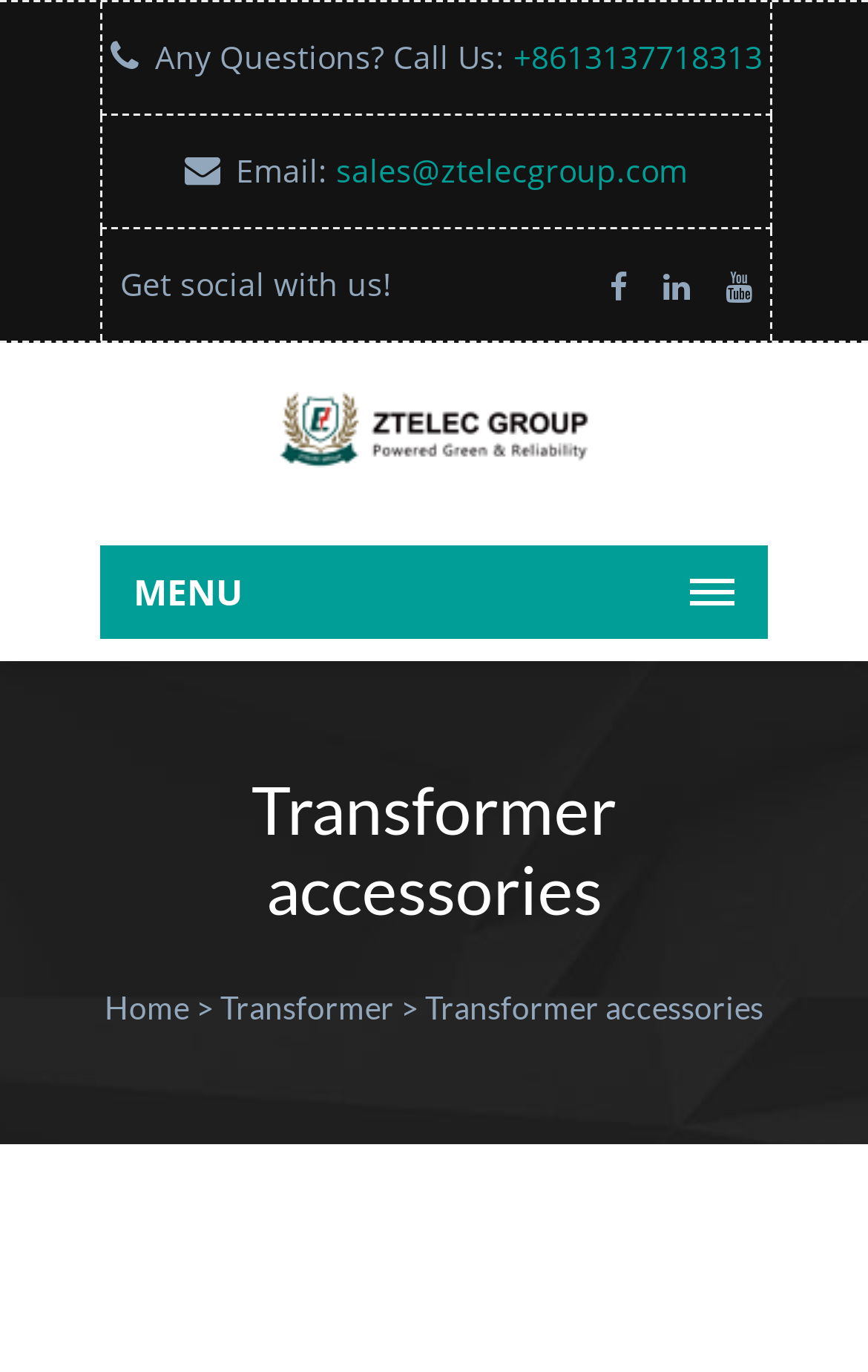Predict the bounding box coordinates of the area that should be clicked to accomplish the following instruction: "Go to Transformer accessories". The bounding box coordinates should consist of four float numbers between 0 and 1, i.e., [left, top, right, bottom].

[0.49, 0.72, 0.879, 0.748]